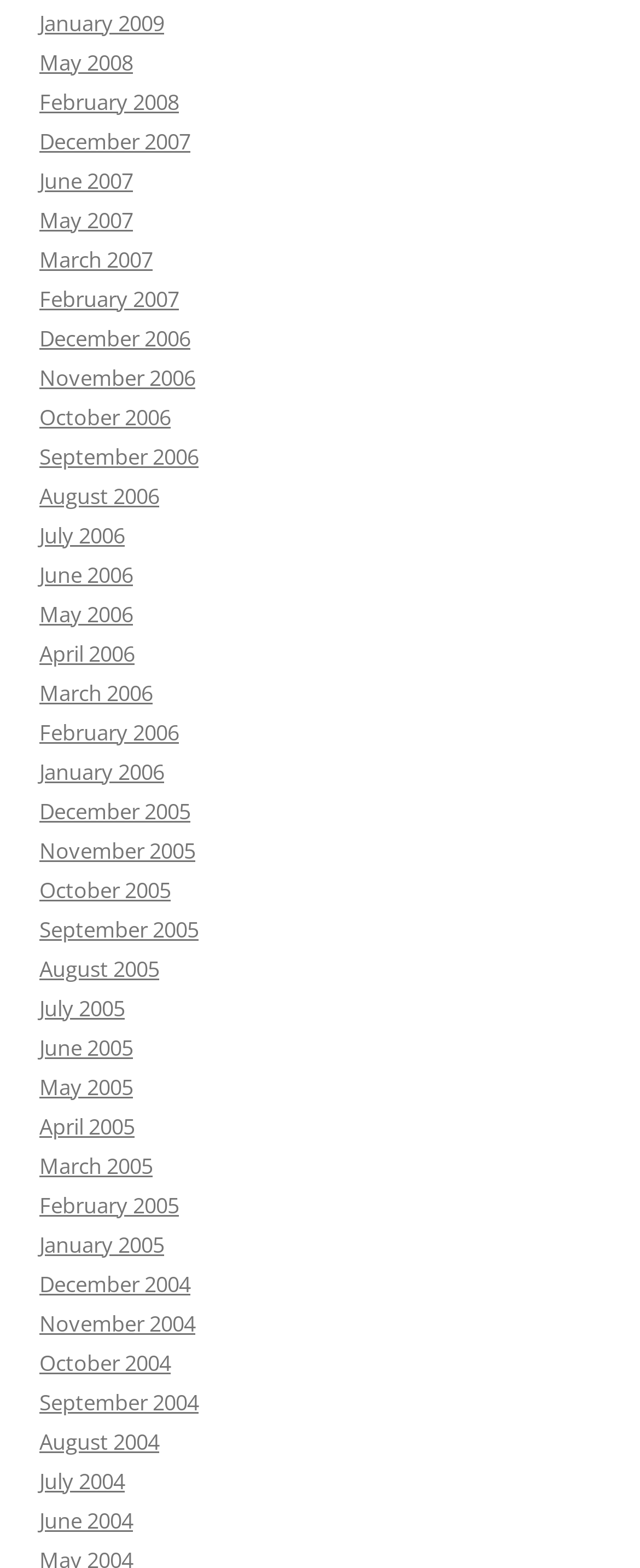What is the vertical position of the link 'February 2008'?
Using the image as a reference, answer the question in detail.

By comparing the y1 and y2 coordinates of the links, I determined that the link 'February 2008' is located above the link 'January 2009'.